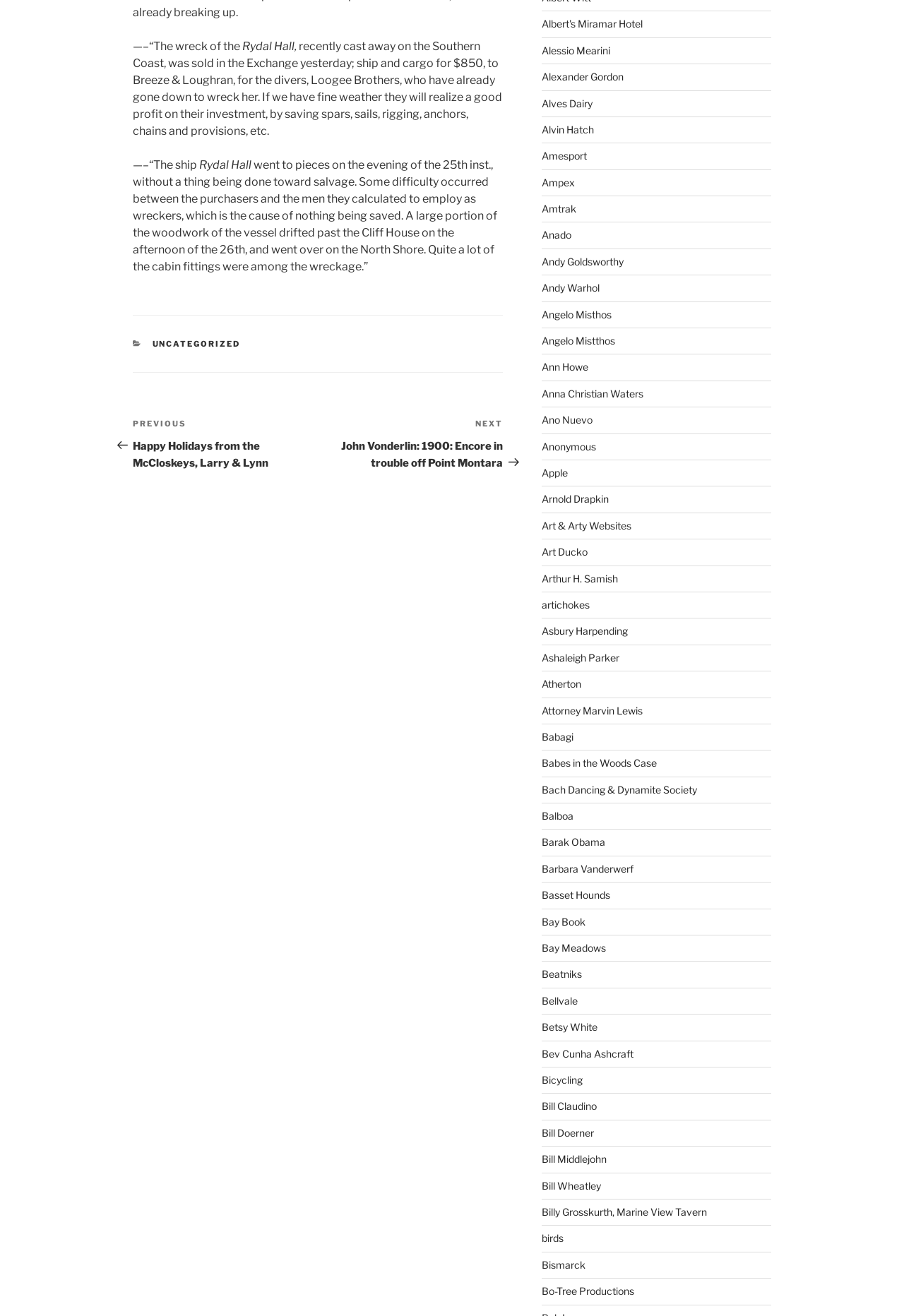Specify the bounding box coordinates (top-left x, top-left y, bottom-right x, bottom-right y) of the UI element in the screenshot that matches this description: Albert's Miramar Hotel

[0.599, 0.014, 0.711, 0.023]